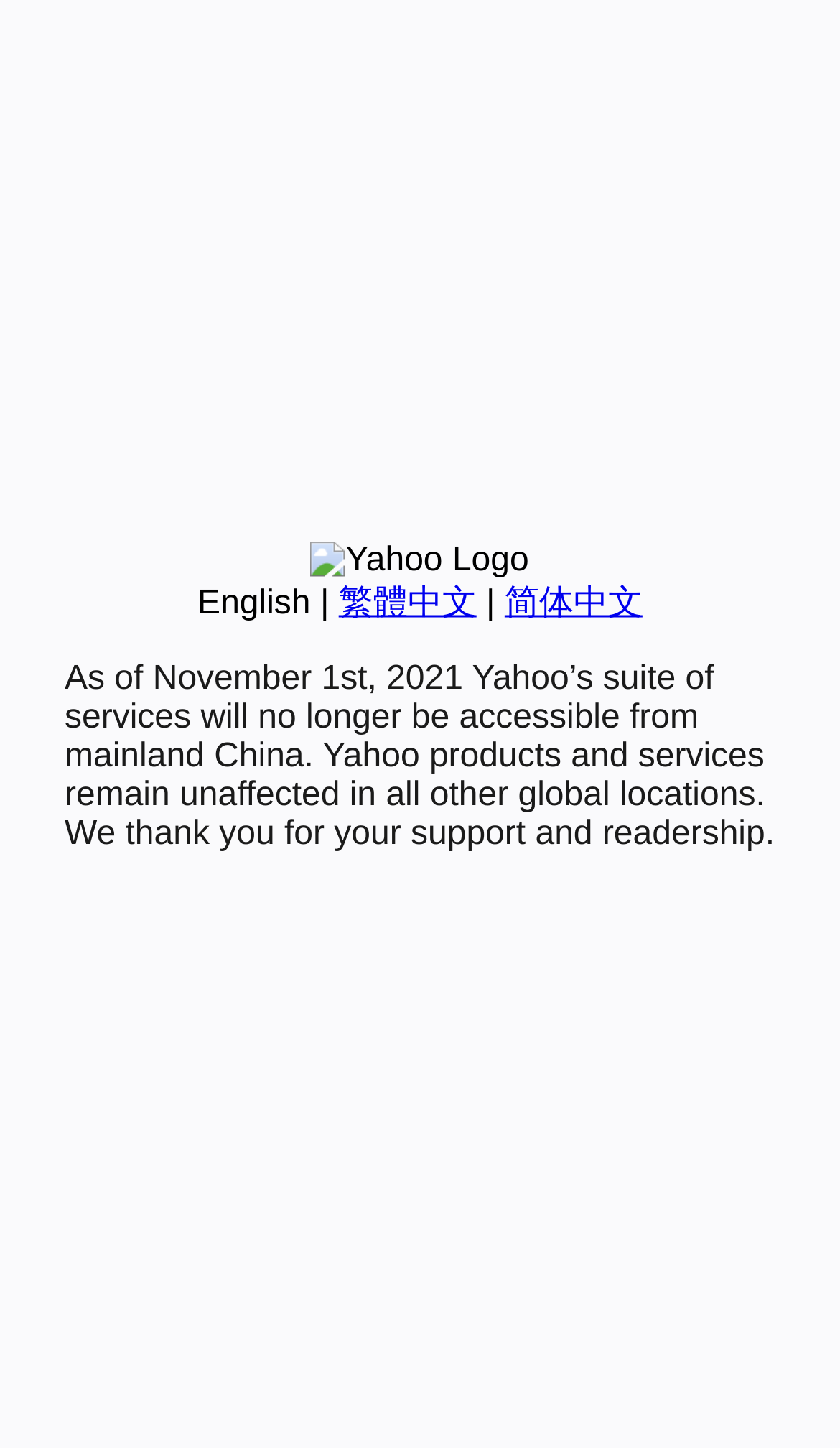Identify the bounding box coordinates of the HTML element based on this description: "English".

[0.235, 0.404, 0.37, 0.429]